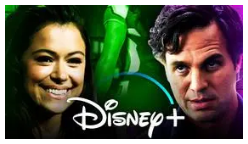What is the tone of the show according to the promotional graphic?
Please interpret the details in the image and answer the question thoroughly.

The promotional graphic highlights the contrasting personalities of the characters, with Jennifer Walters exhibiting a joyful expression and Bruce Banner displaying a more serious demeanor, suggesting that the show's tone is a blend of humor and drama.